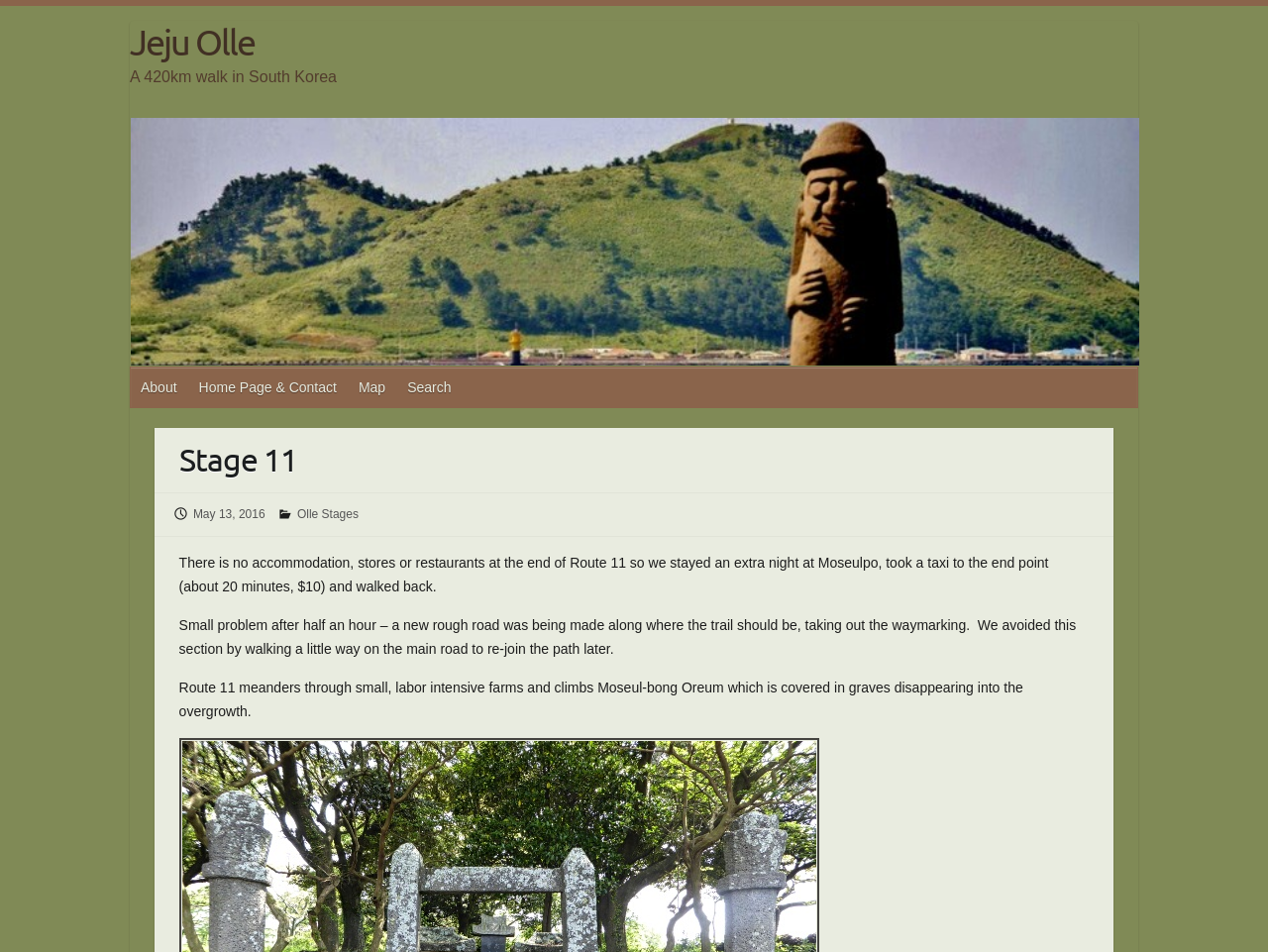How much did the taxi ride cost?
Look at the screenshot and respond with a single word or phrase.

$10